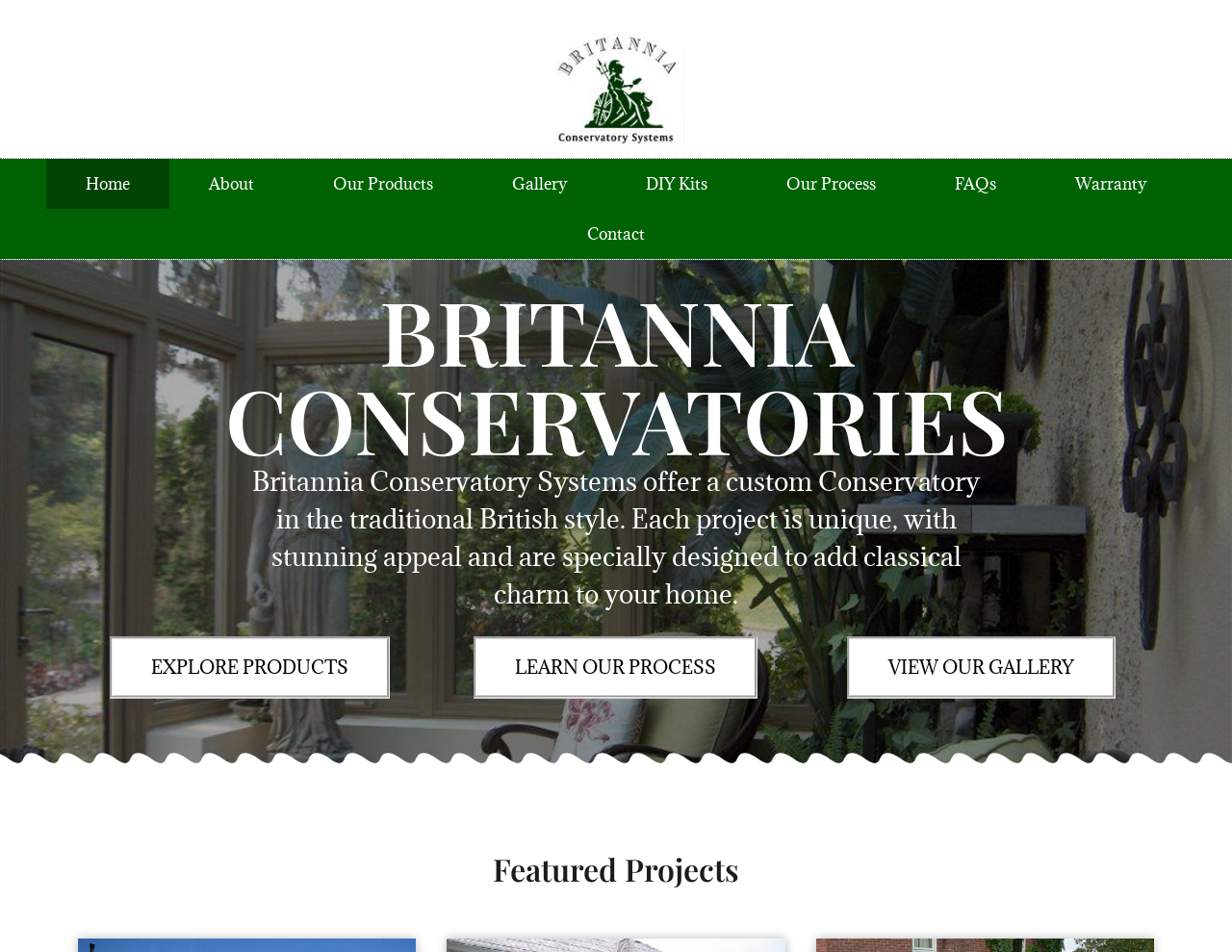Answer the question briefly using a single word or phrase: 
How many buttons are there on the webpage?

3